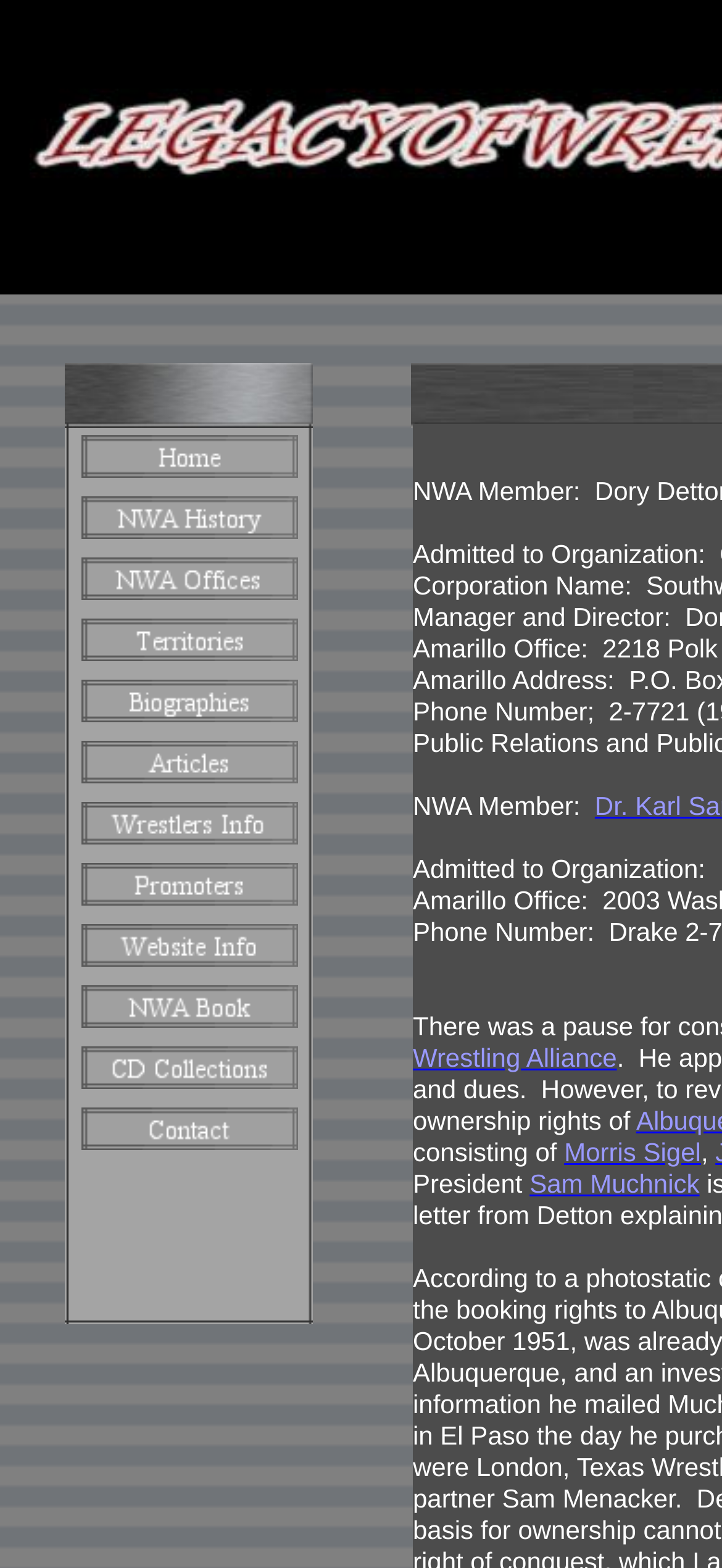Summarize the webpage with intricate details.

The webpage is about the Amarillo Professional Wrestling Booking Office for the National Wrestling Alliance. At the top, there is a section with text describing the office's membership and ownership rights, including a link to "Wrestling Alliance" and another link to "Morris Sigel". Below this section, there is a table with multiple rows, each containing a link.

The table takes up a significant portion of the webpage, with 20 rows in total. Each row has a single link, with no other text or elements. The links are evenly spaced and aligned vertically, with no clear pattern or categorization. The table is positioned near the top-left corner of the webpage, with a small gap between it and the top edge of the page.

The overall layout is simple and focused on presenting the links in a clear and organized manner. There are no images or other multimedia elements on the page. The text at the top provides some context about the office and its affiliations, while the table is the main feature of the page, likely providing access to various resources or pages related to the wrestling alliance.